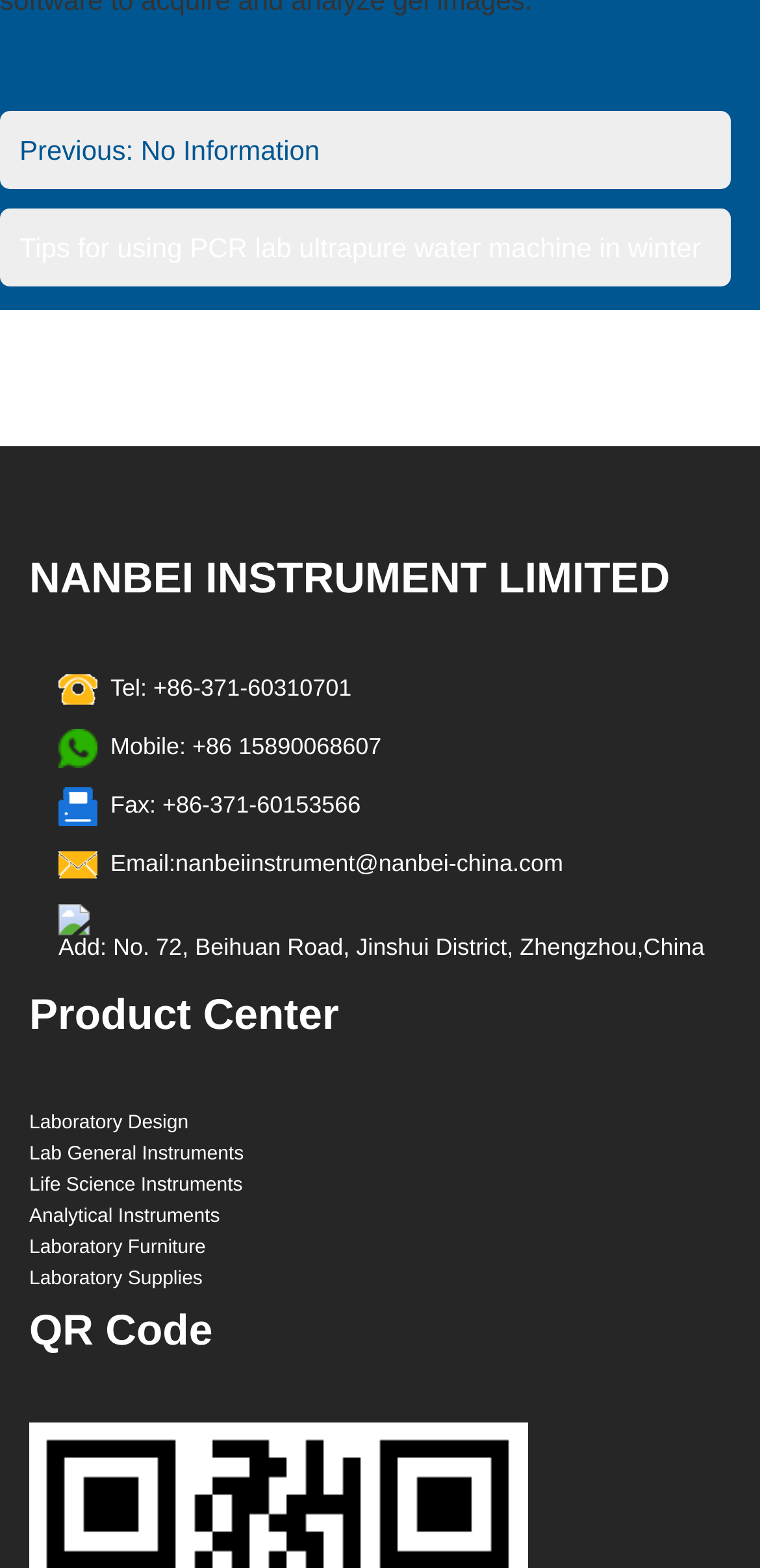Please specify the bounding box coordinates for the clickable region that will help you carry out the instruction: "Contact via email".

[0.077, 0.54, 0.962, 0.564]